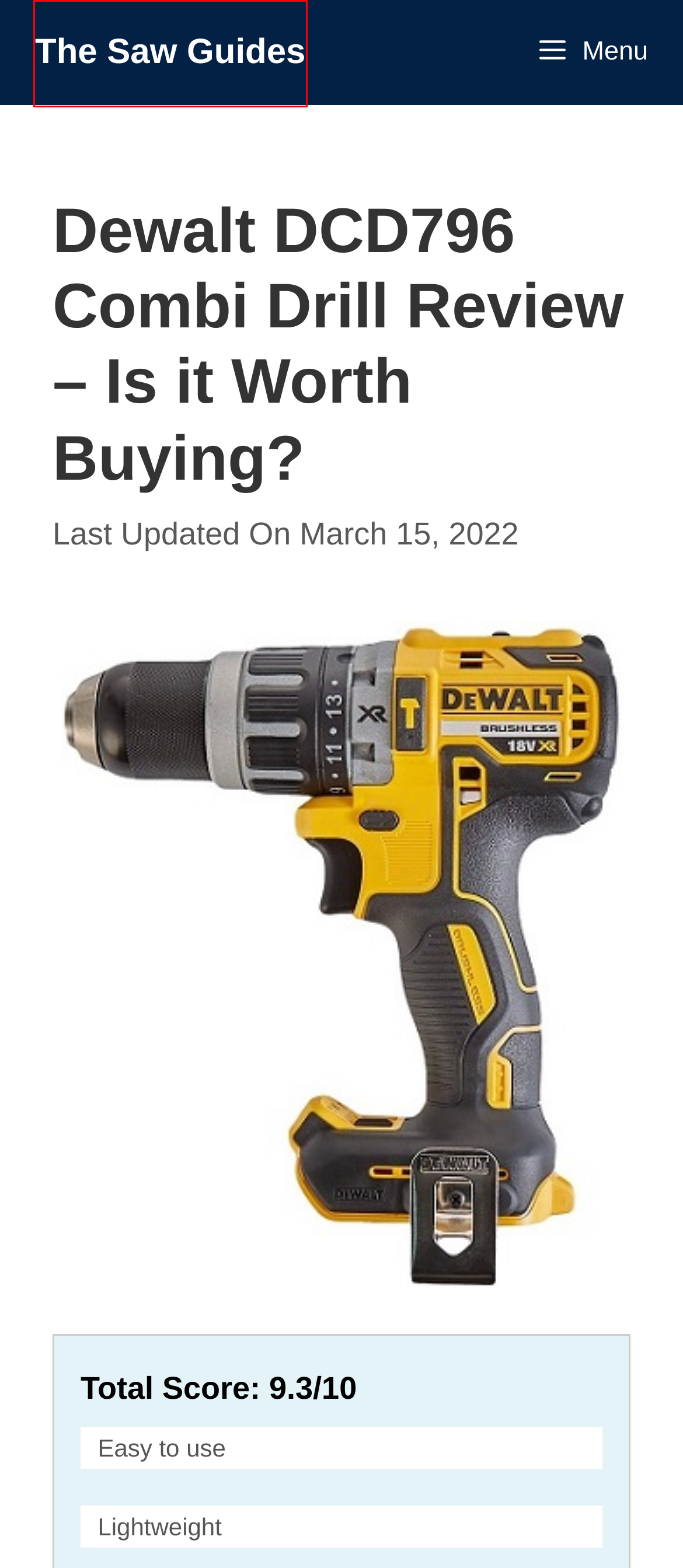Observe the screenshot of a webpage with a red bounding box around an element. Identify the webpage description that best fits the new page after the element inside the bounding box is clicked. The candidates are:
A. The Saw Guides - Saw Guides and Reviews
B. Best Cordless Drill Uk - Top 10 picks, Reviews & Buying Guide
C. Uncategorized
D. Best Coping Saw UK - Top 7 Picks & Reviews
E. Disclaimer for the saw guides
F. What is a Coping Saw Used for And How to Use It?
G. Metabo KGS216M Sliding Mitre Saw Review - Is it Worth Buying?
H. Impact Driver Vs Drill - What's the Main Difference?

A